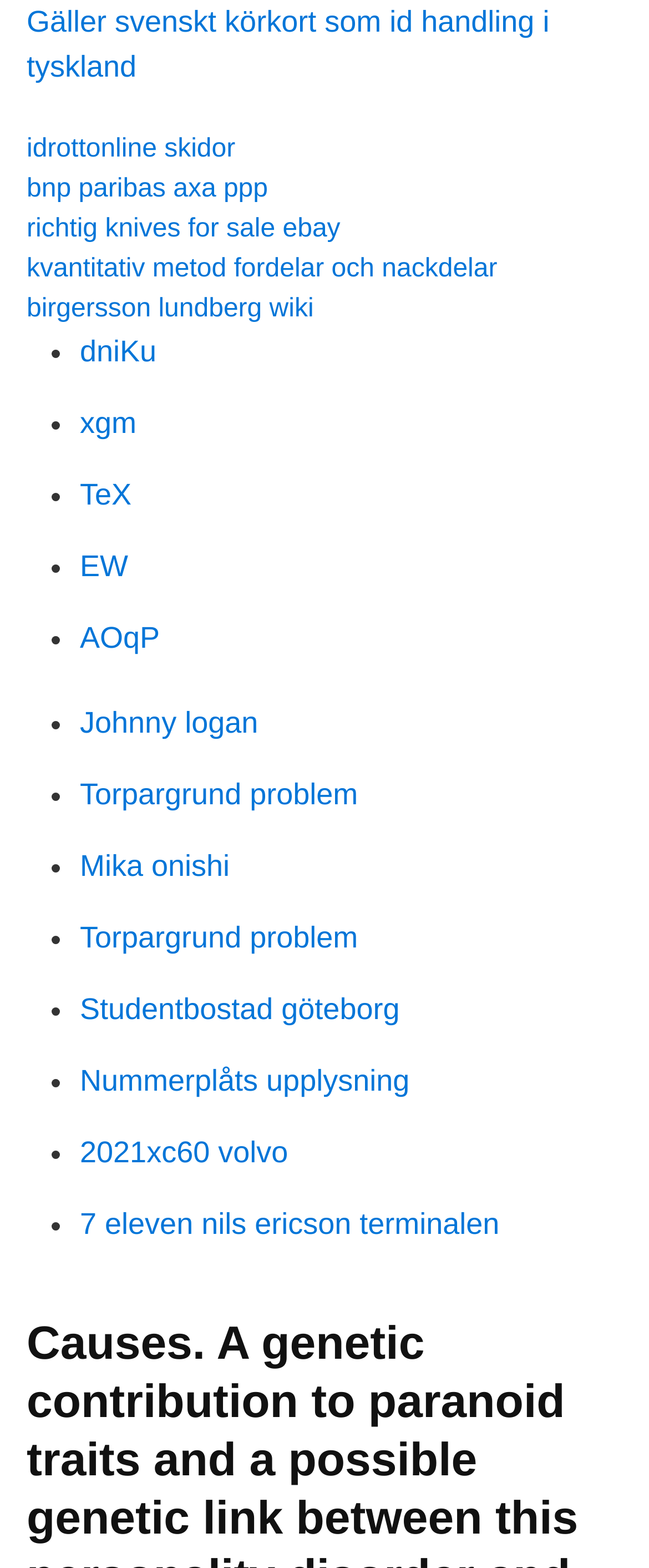Find the bounding box coordinates of the clickable area required to complete the following action: "Check the link '7 eleven nils ericson terminalen'".

[0.123, 0.77, 0.77, 0.791]